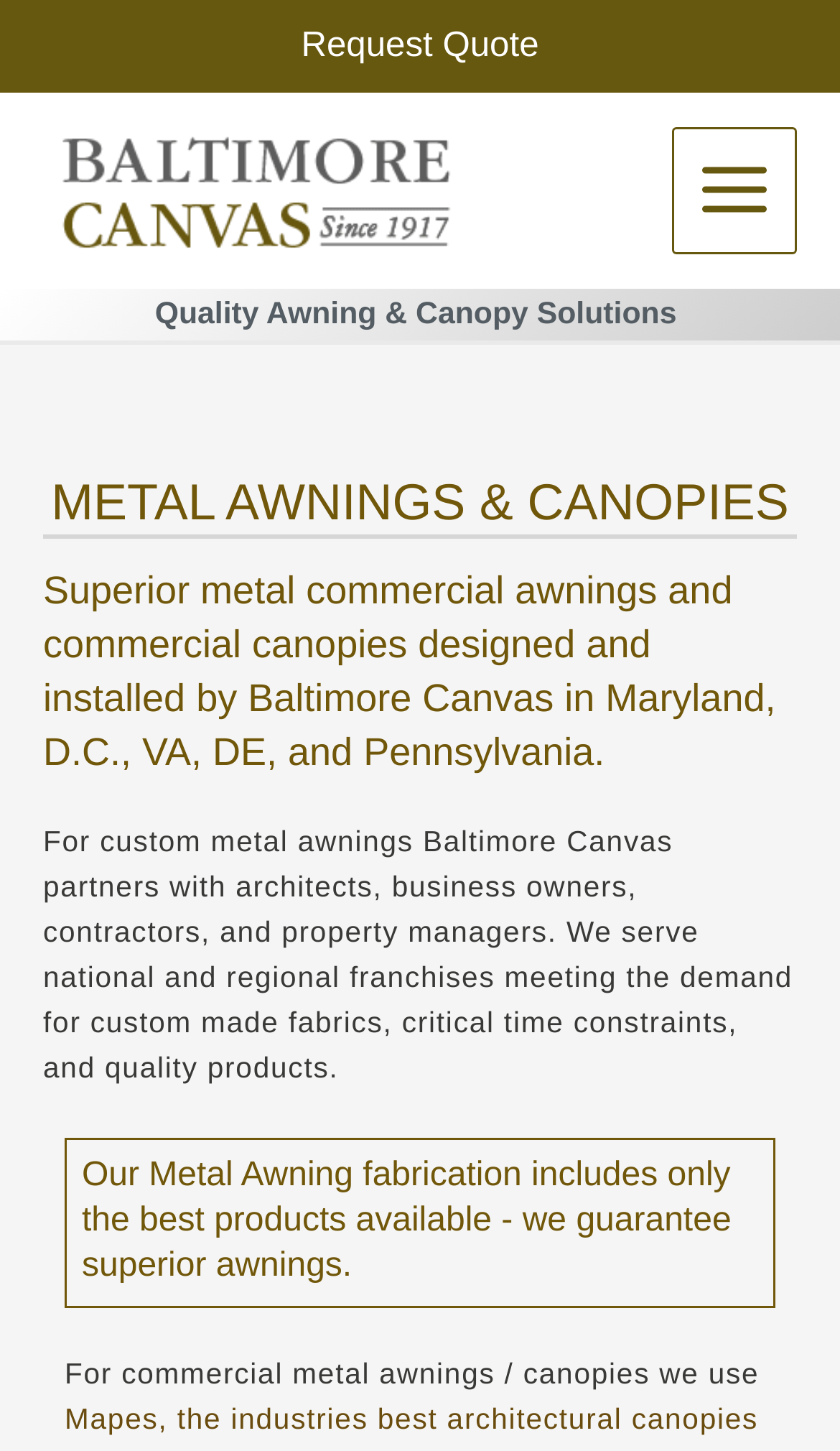Respond with a single word or short phrase to the following question: 
Who does the company partner with?

Architects, business owners, contractors, and property managers